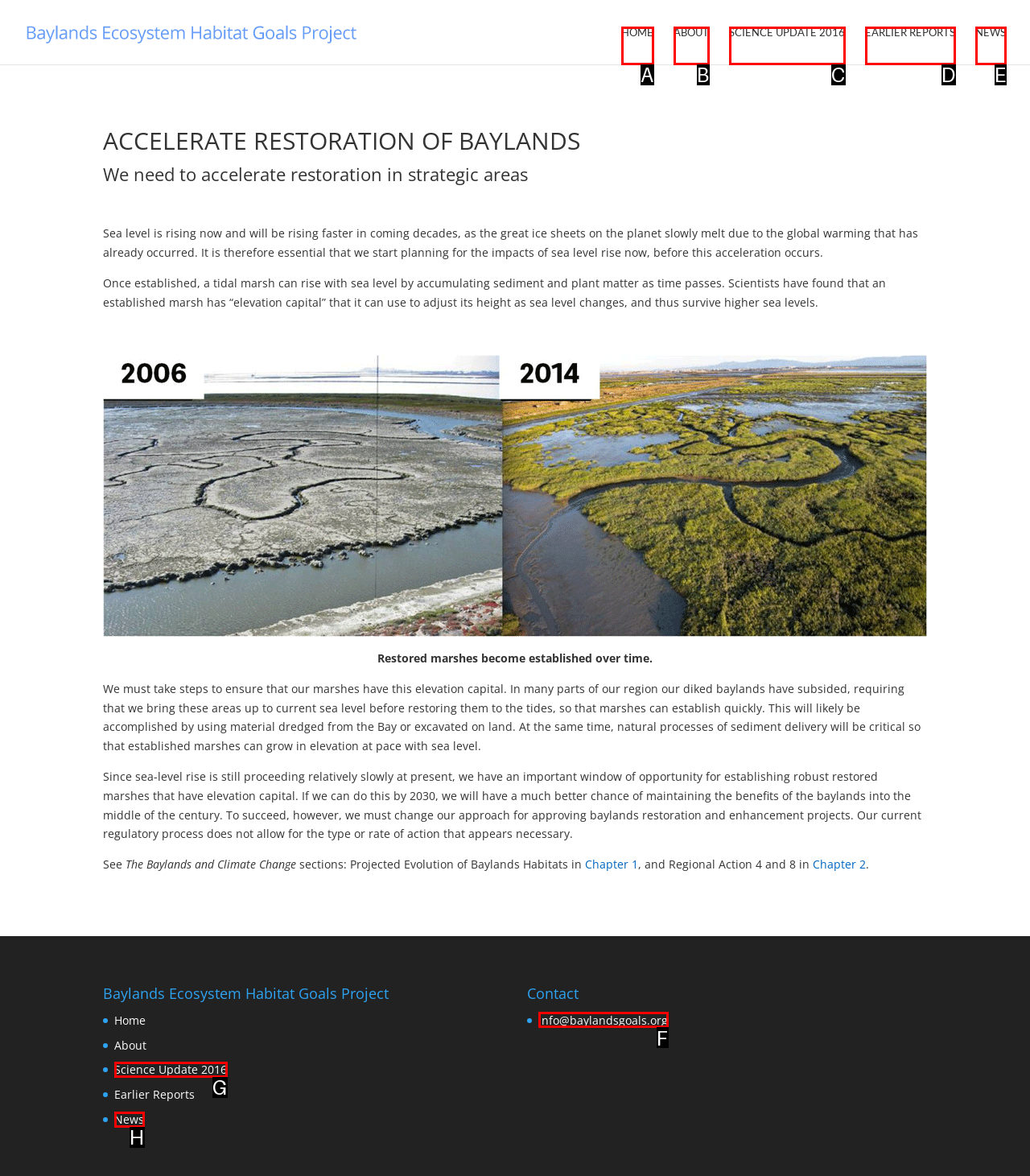From the options provided, determine which HTML element best fits the description: Science Update 2016. Answer with the correct letter.

G